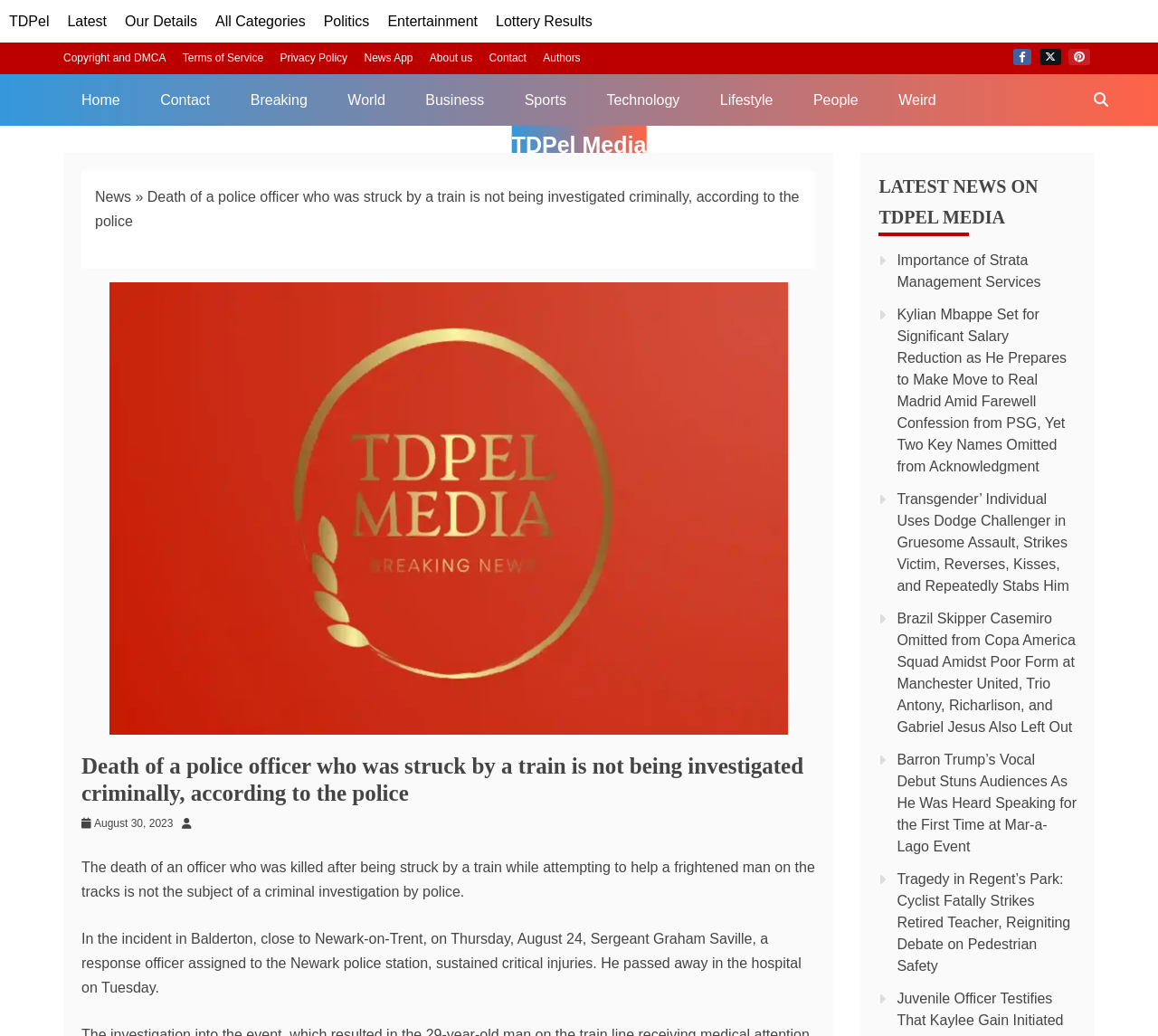Please mark the bounding box coordinates of the area that should be clicked to carry out the instruction: "Search for something on TDPel Media".

[0.933, 0.071, 0.969, 0.121]